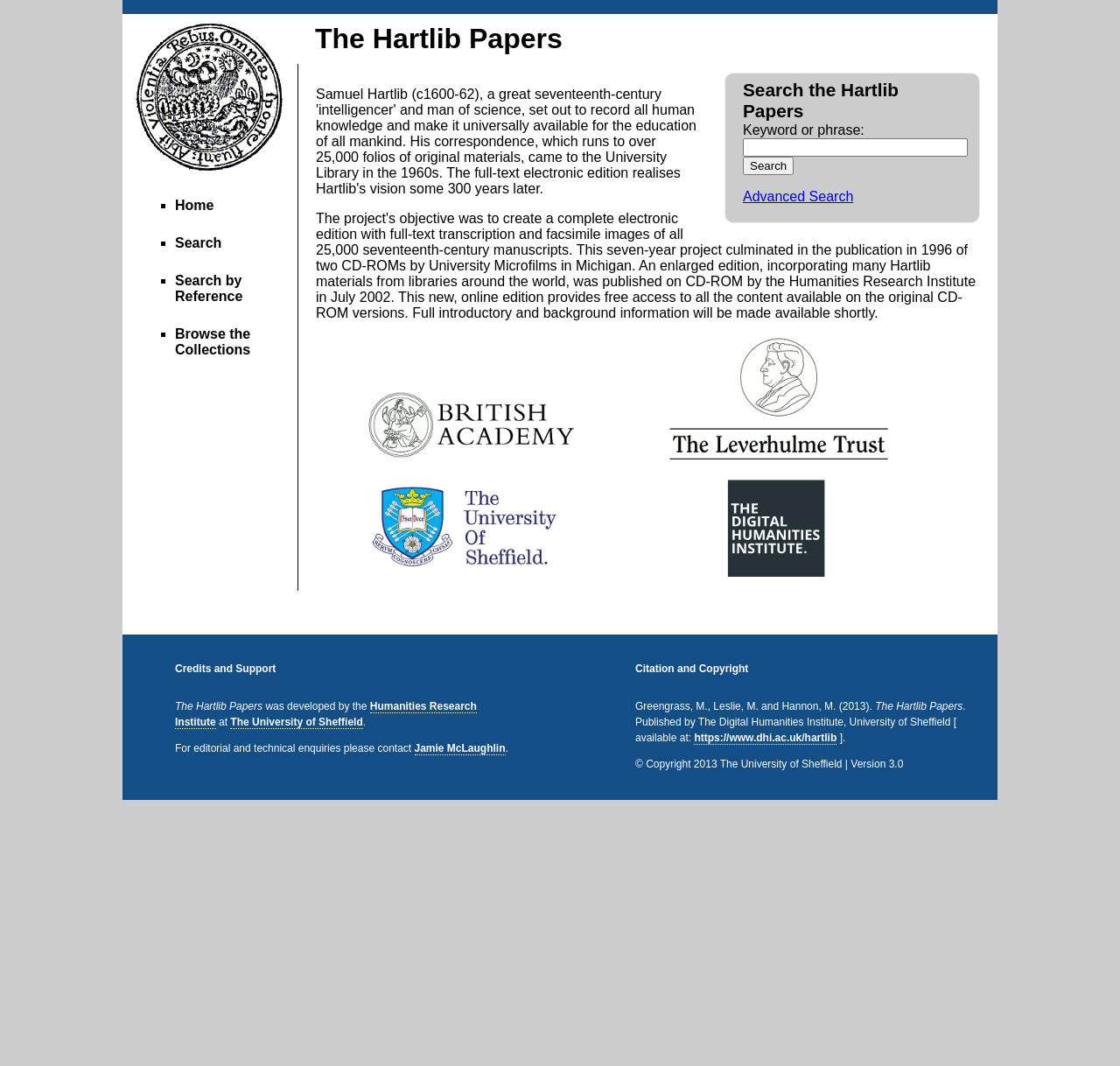Generate a comprehensive caption for the webpage you are viewing.

The webpage is titled "The Hartlib Papers" and has a prominent heading with the same title at the top. Below the title, there is a horizontal navigation menu with four links: "Home", "Search", "Search by Reference", and "Browse the Collections". Each link is preceded by a list marker, a small square icon.

On the right side of the navigation menu, there is a search bar with a label "Keyword or phrase:" and a text box where users can input their search queries. Below the search bar, there is a "Search" button and a link to "Advanced Search".

The webpage also features a collection of images, with three rows of three images each. The images are evenly spaced and take up a significant portion of the page.

At the bottom of the page, there are two sections: "Credits and Support" and "Citation and Copyright". The "Credits and Support" section lists the developers of the webpage, the Humanities Research Institute at The University of Sheffield, and provides contact information for editorial and technical enquiries.

The "Citation and Copyright" section provides citation information for the Hartlib Papers, including the authors, publication date, and publisher. It also includes a link to the Digital Humanities Institute, University of Sheffield, and a copyright notice.